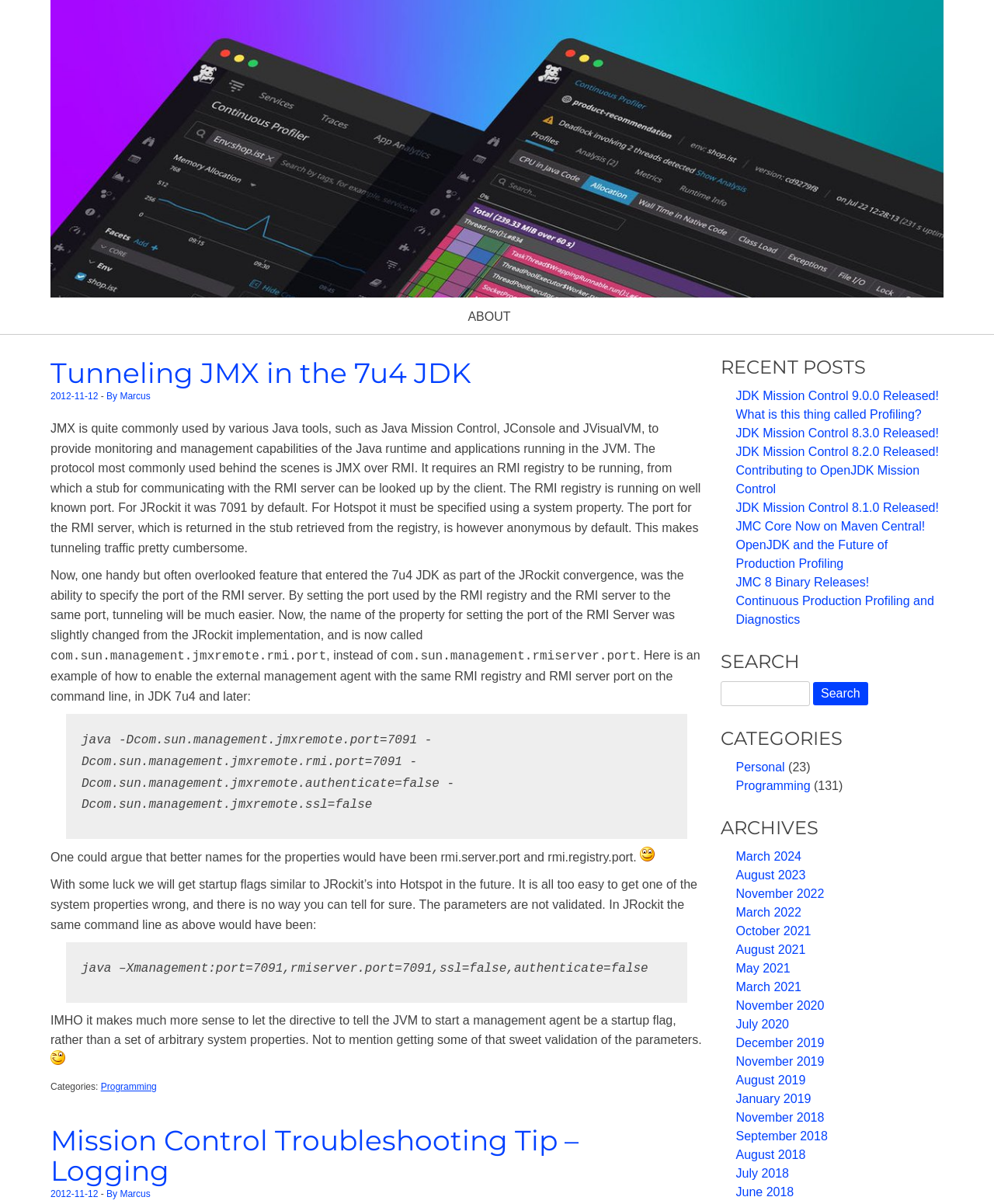What is the date of the article?
Can you give a detailed and elaborate answer to the question?

The date of the article can be found in the time element with the text '2012-11-12' which is located below the title of the article.